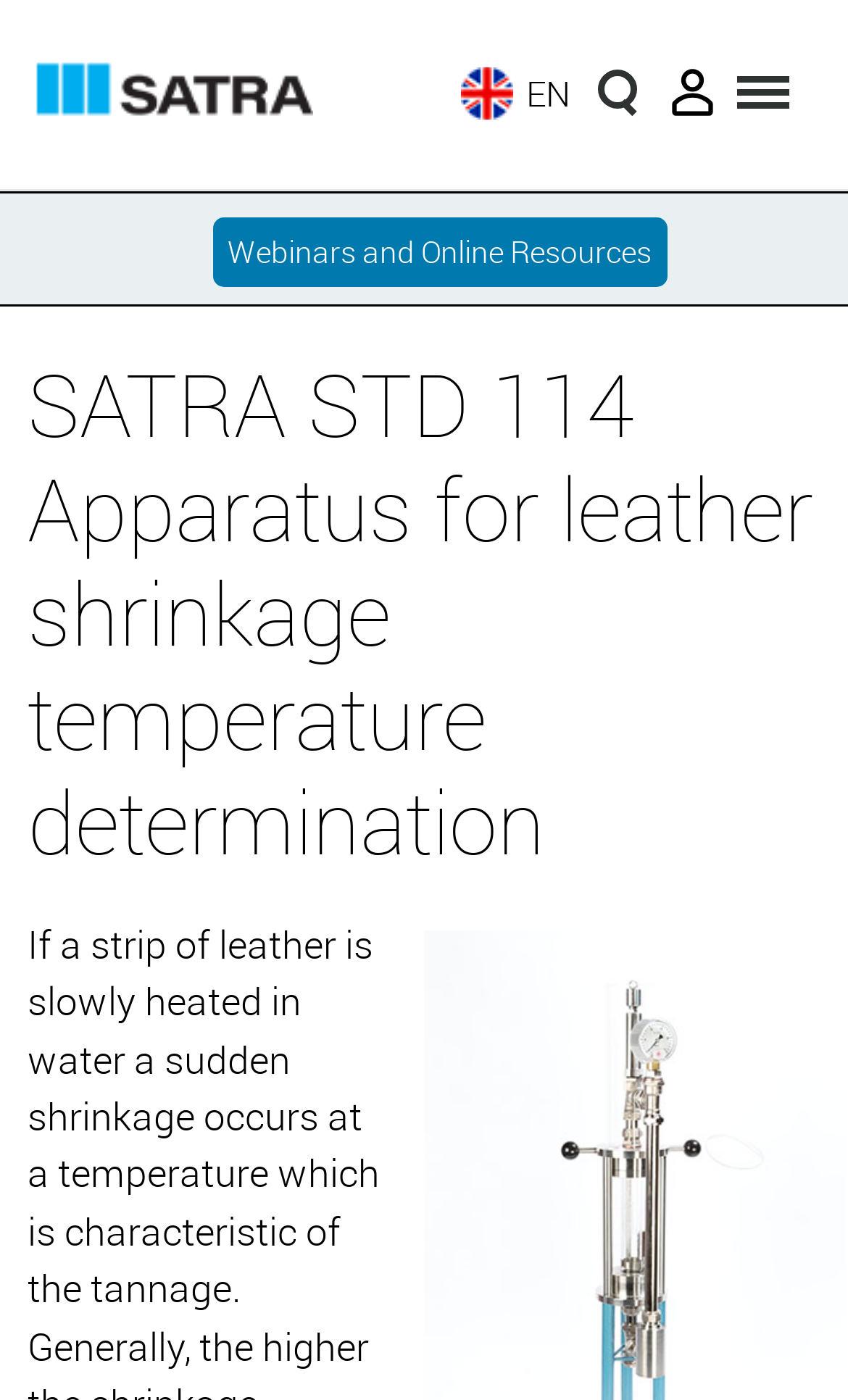Locate the bounding box of the UI element defined by this description: "EN". The coordinates should be given as four float numbers between 0 and 1, formatted as [left, top, right, bottom].

[0.518, 0.033, 0.672, 0.101]